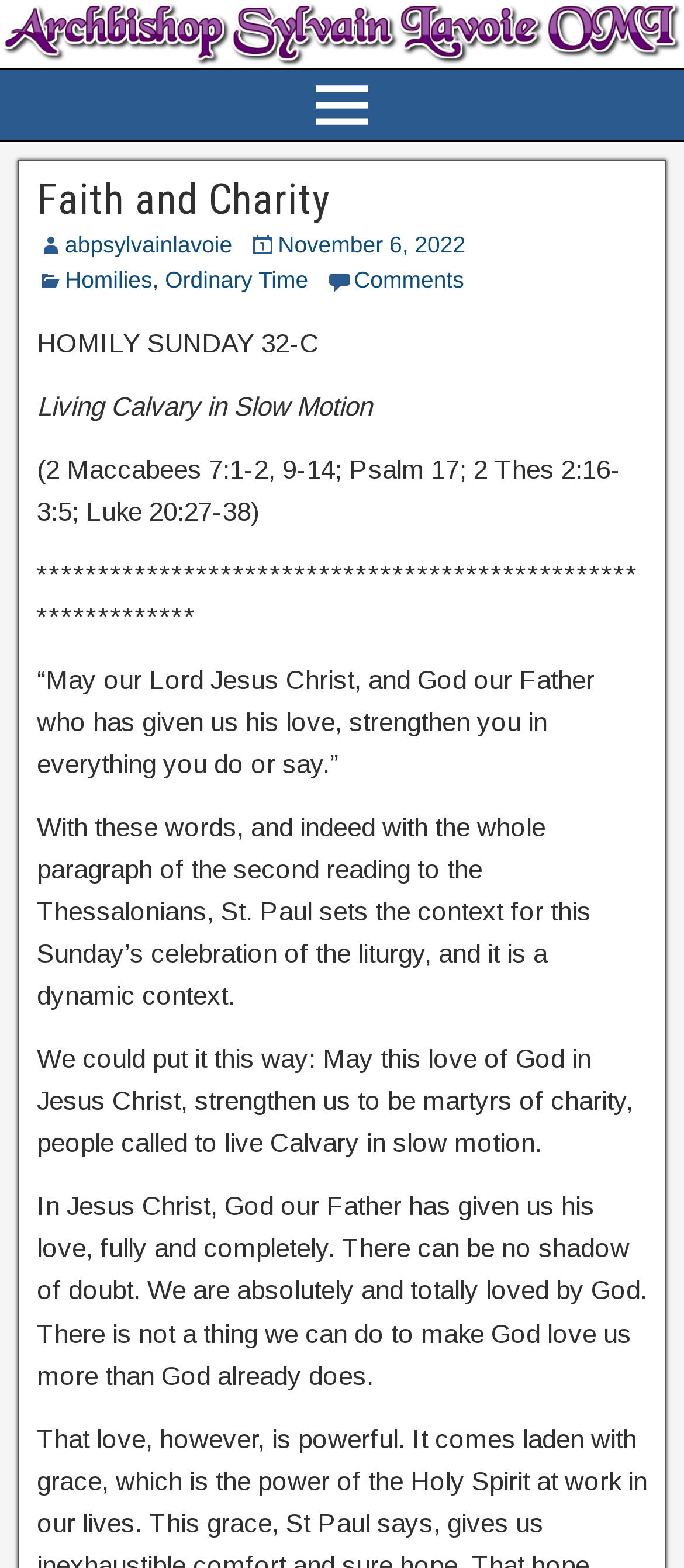Locate the bounding box of the user interface element based on this description: "input value="https://wamcpodcasts.org/podcast/1753-51/" title="Episode URL" value="https://wamcpodcasts.org/podcast/1753-51/"".

None